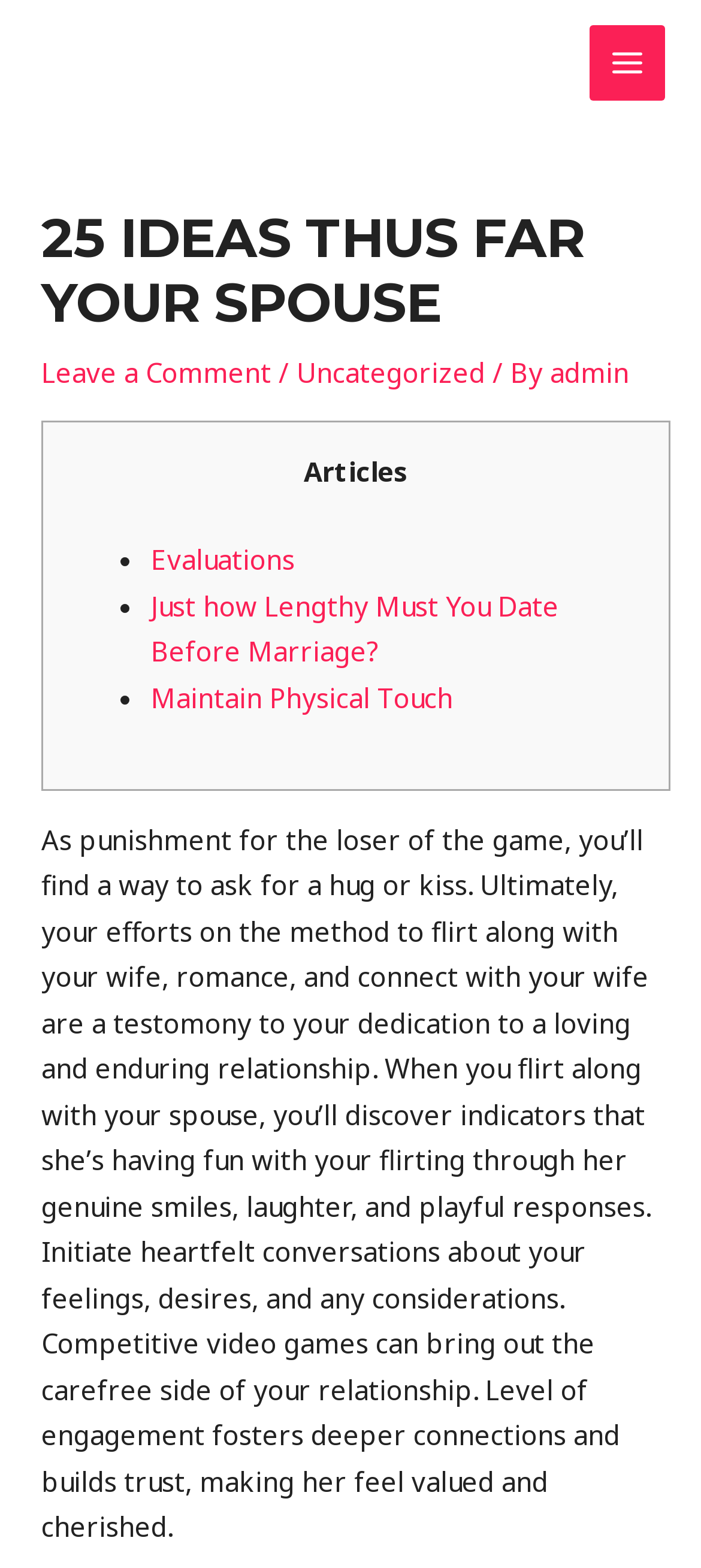What is the text of the webpage's headline?

25 IDEAS THUS FAR YOUR SPOUSE